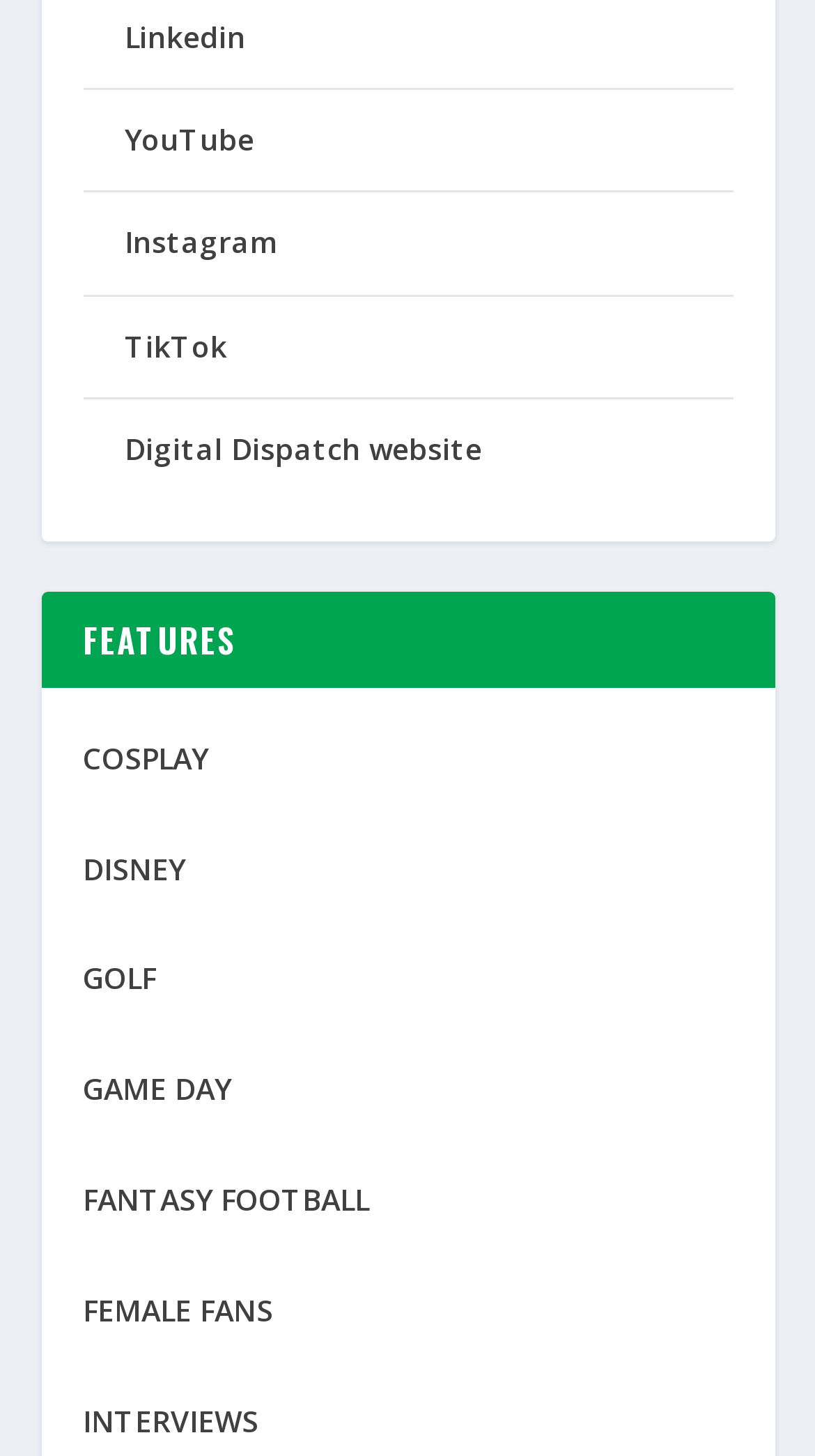Using a single word or phrase, answer the following question: 
What are the social media platforms listed?

LinkedIn, YouTube, Instagram, TikTok